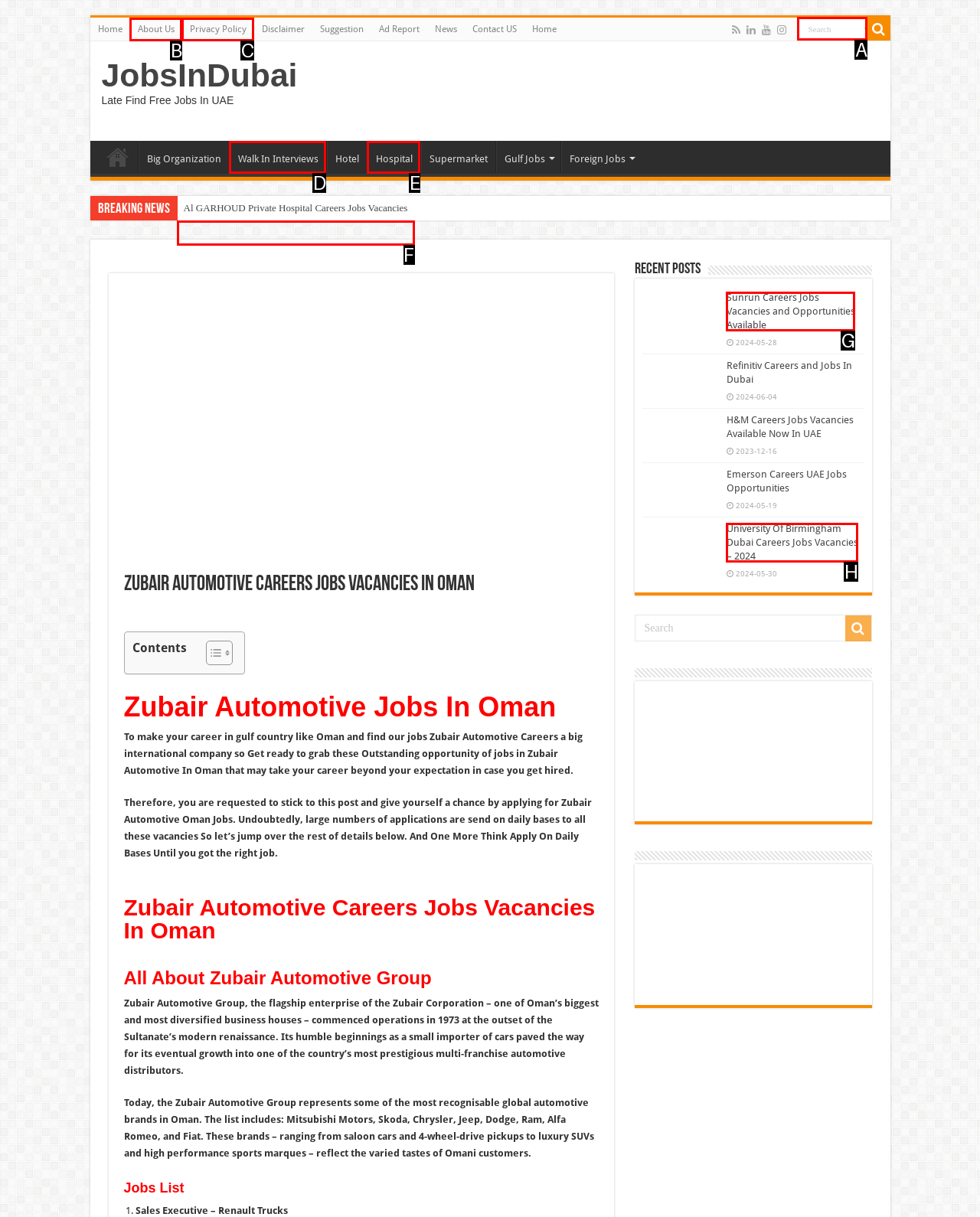From the options shown in the screenshot, tell me which lettered element I need to click to complete the task: Search for jobs.

A